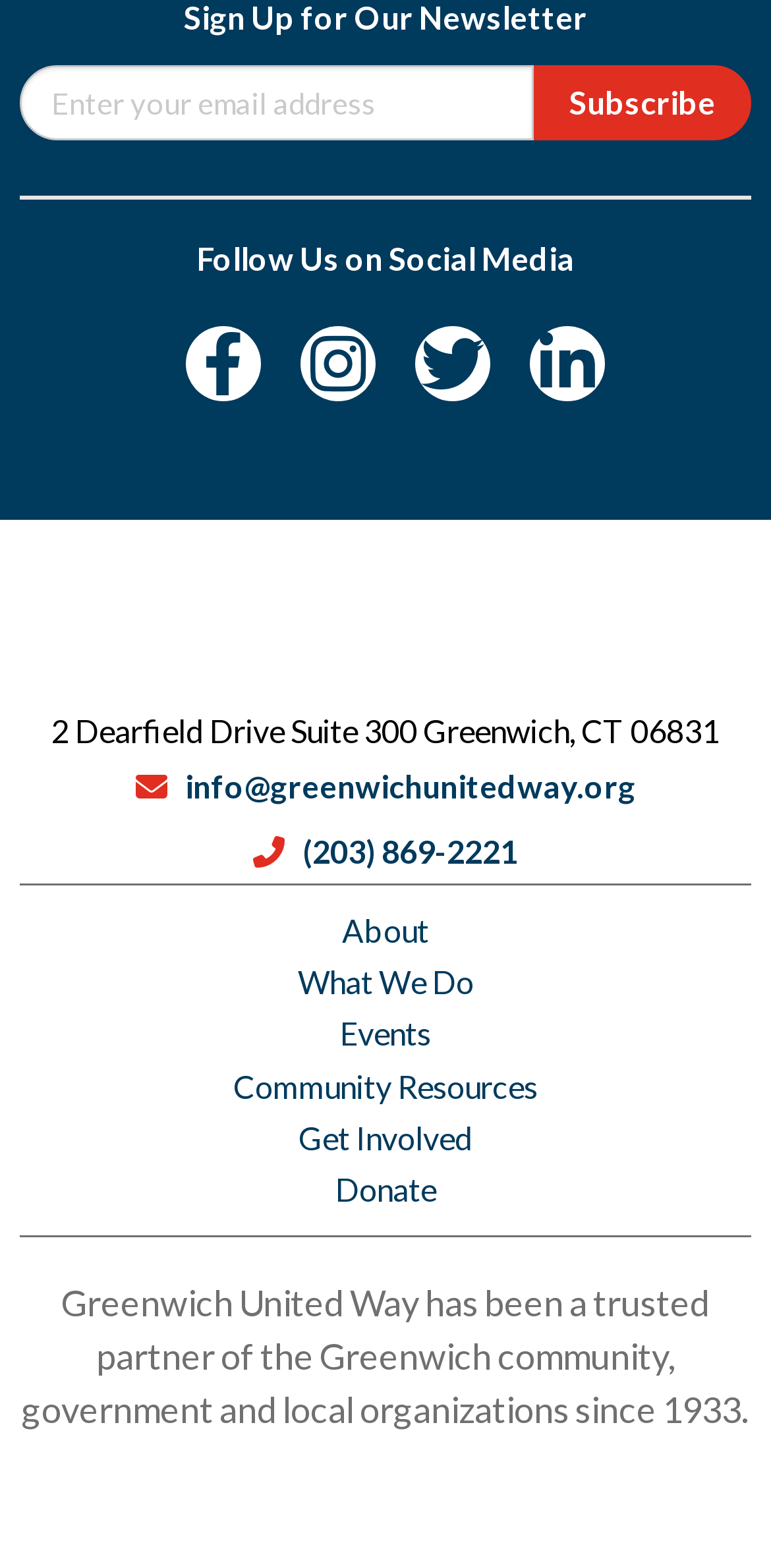Please identify the bounding box coordinates of the area that needs to be clicked to follow this instruction: "Visit the About page".

[0.418, 0.577, 0.582, 0.61]